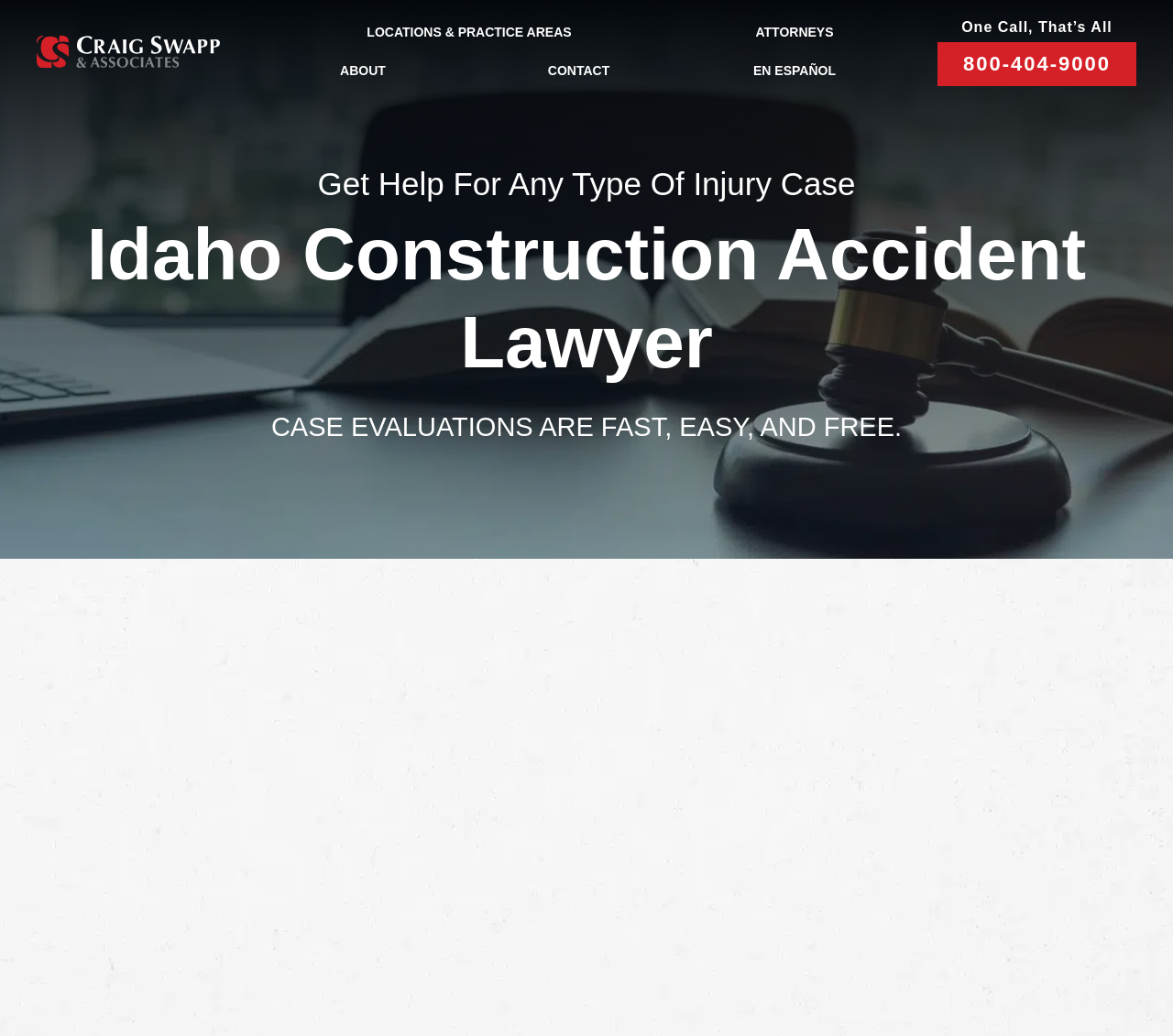Please find the bounding box coordinates of the clickable region needed to complete the following instruction: "Enter your Email". The bounding box coordinates must consist of four float numbers between 0 and 1, i.e., [left, top, right, bottom].

[0.702, 0.914, 0.905, 0.962]